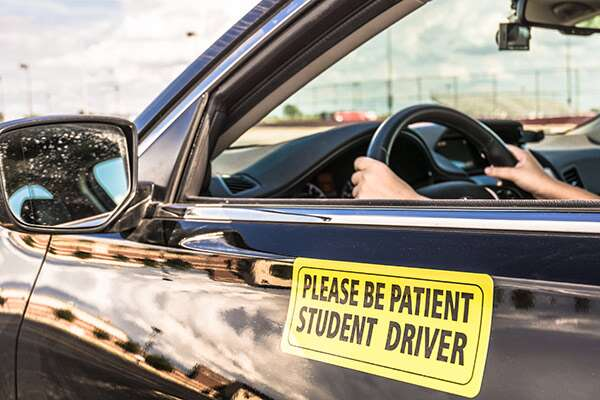What is the condition of the car's interior?
Provide a fully detailed and comprehensive answer to the question.

By observing the image, I can see that the interior of the car is modern and well-maintained, emphasizing the importance of safety and supervision in the learning process of the student driver.